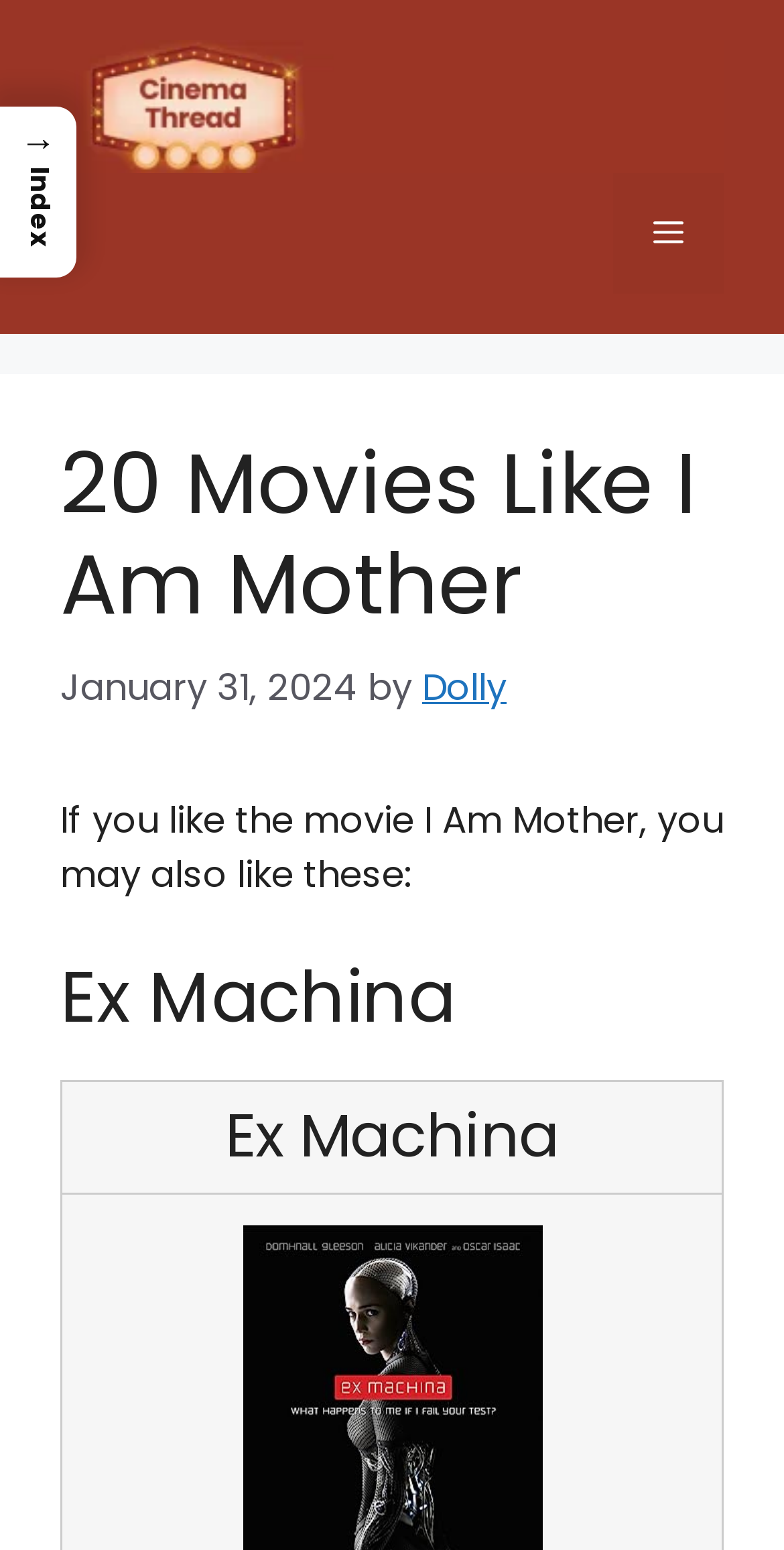Please provide a comprehensive response to the question below by analyzing the image: 
What is the name of the website?

I found the website's name 'cinemathread.com' in the banner section at the top of the page.